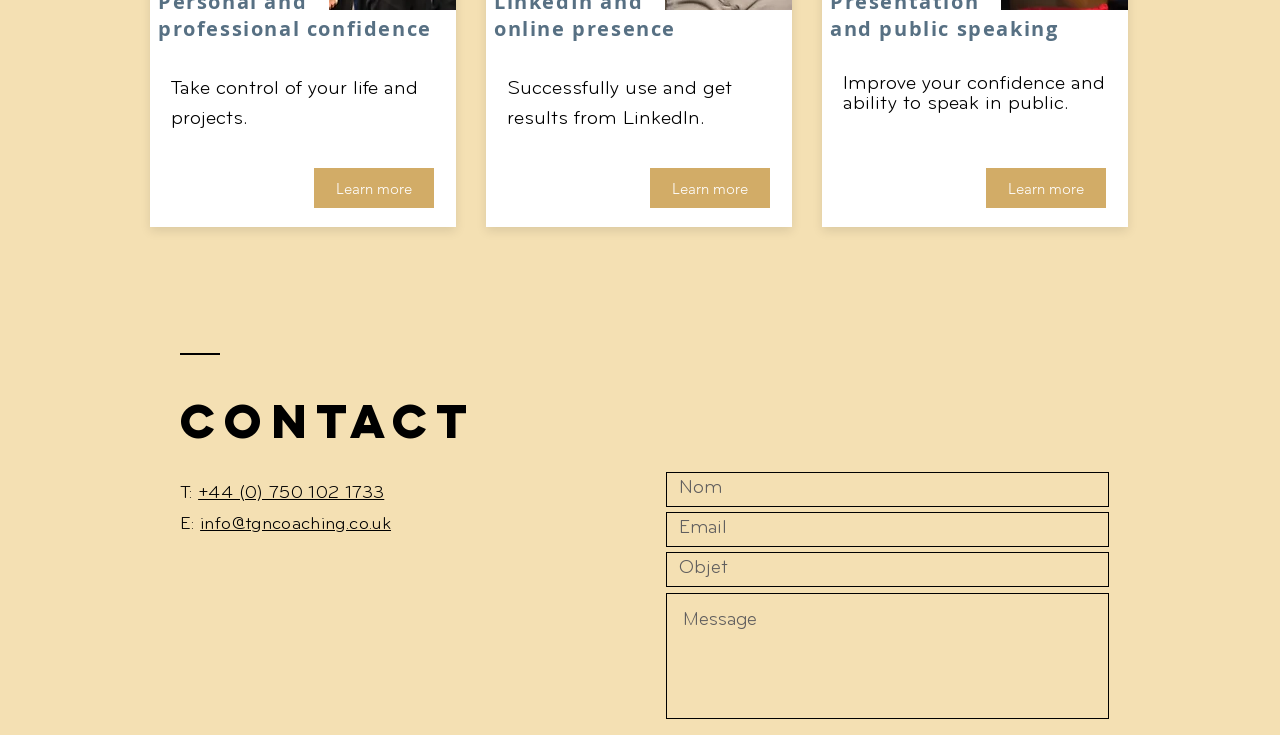Use the information in the screenshot to answer the question comprehensively: What is the focus of the 'online presence' section?

The 'online presence' section has a static text that mentions 'Successfully use and get results from LinkedIn.' This suggests that the focus of this section is on using LinkedIn effectively to improve one's online presence.